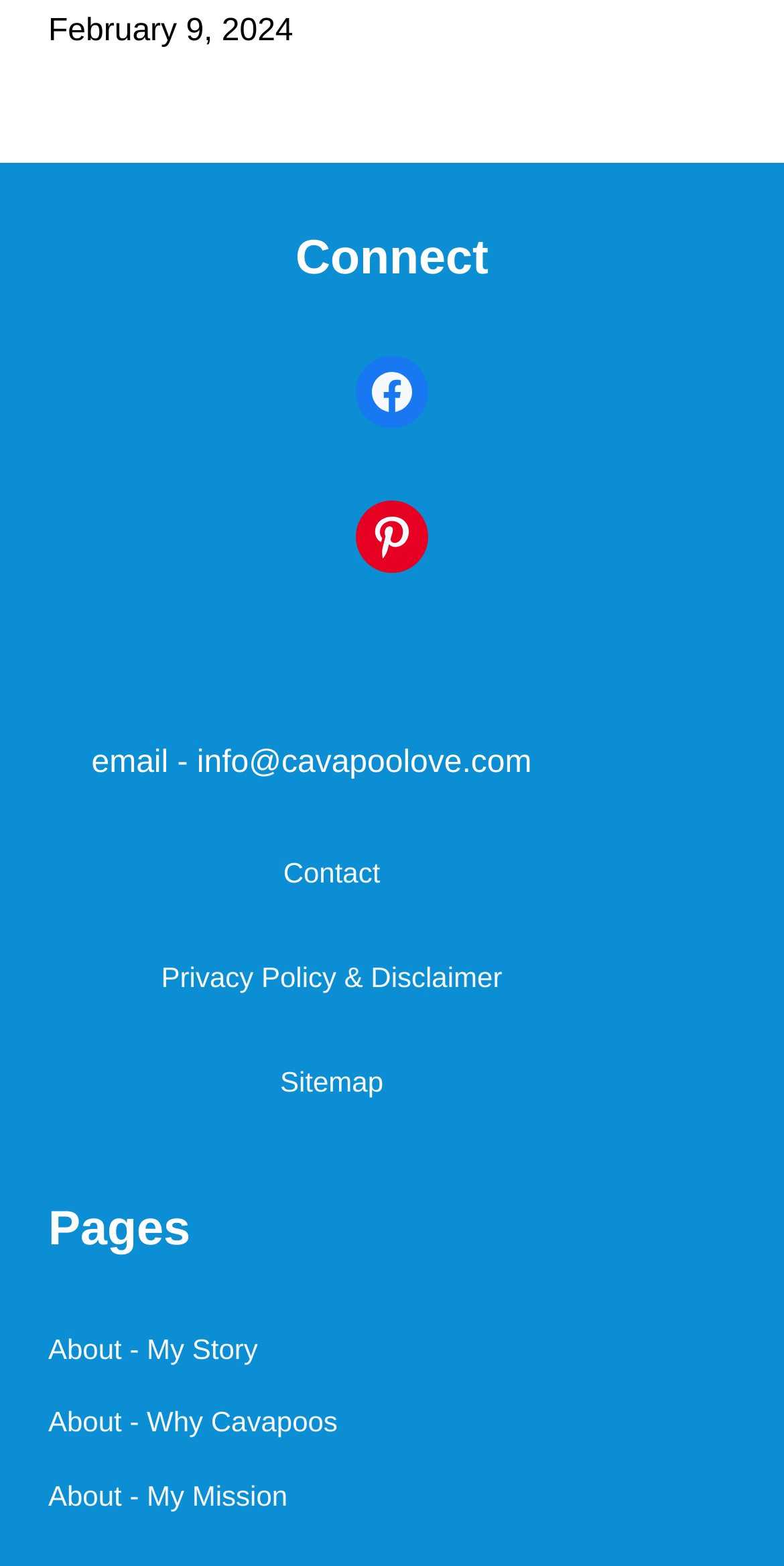Based on the visual content of the image, answer the question thoroughly: What is the email address provided on the webpage?

The email address is displayed as a static text element, which is a child of the root element, and its OCR text is 'email - info@cavapoolove.com'.